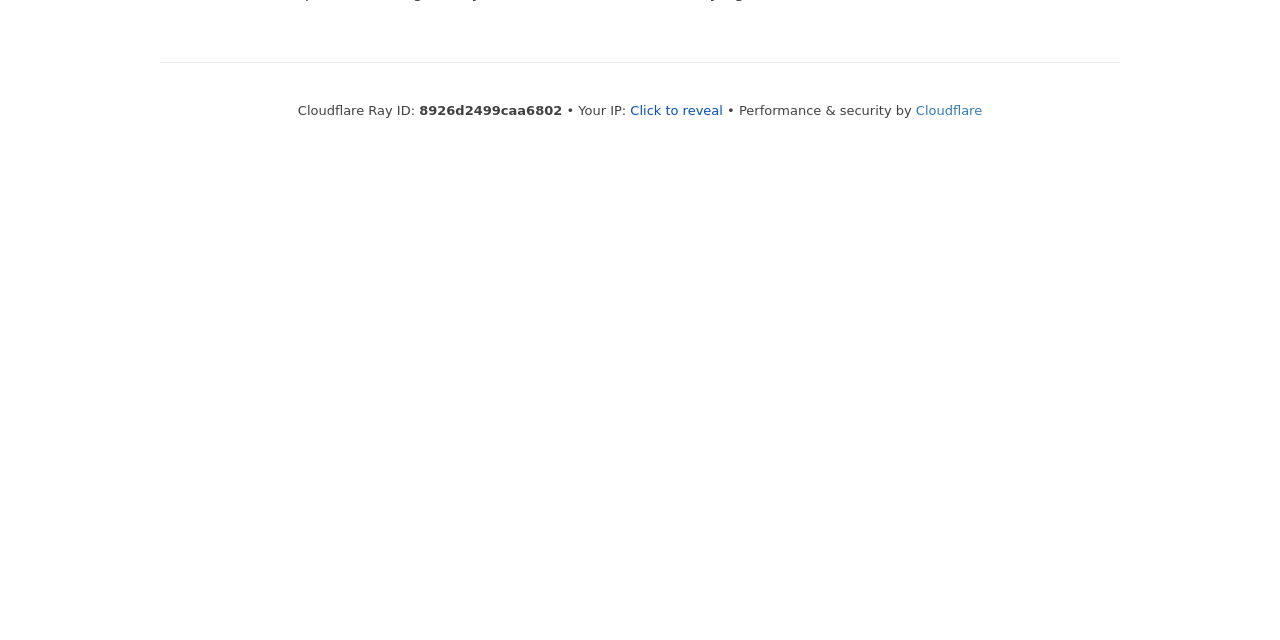Please determine the bounding box coordinates, formatted as (top-left x, top-left y, bottom-right x, bottom-right y), with all values as floating point numbers between 0 and 1. Identify the bounding box of the region described as: Cloudflare

[0.715, 0.161, 0.767, 0.184]